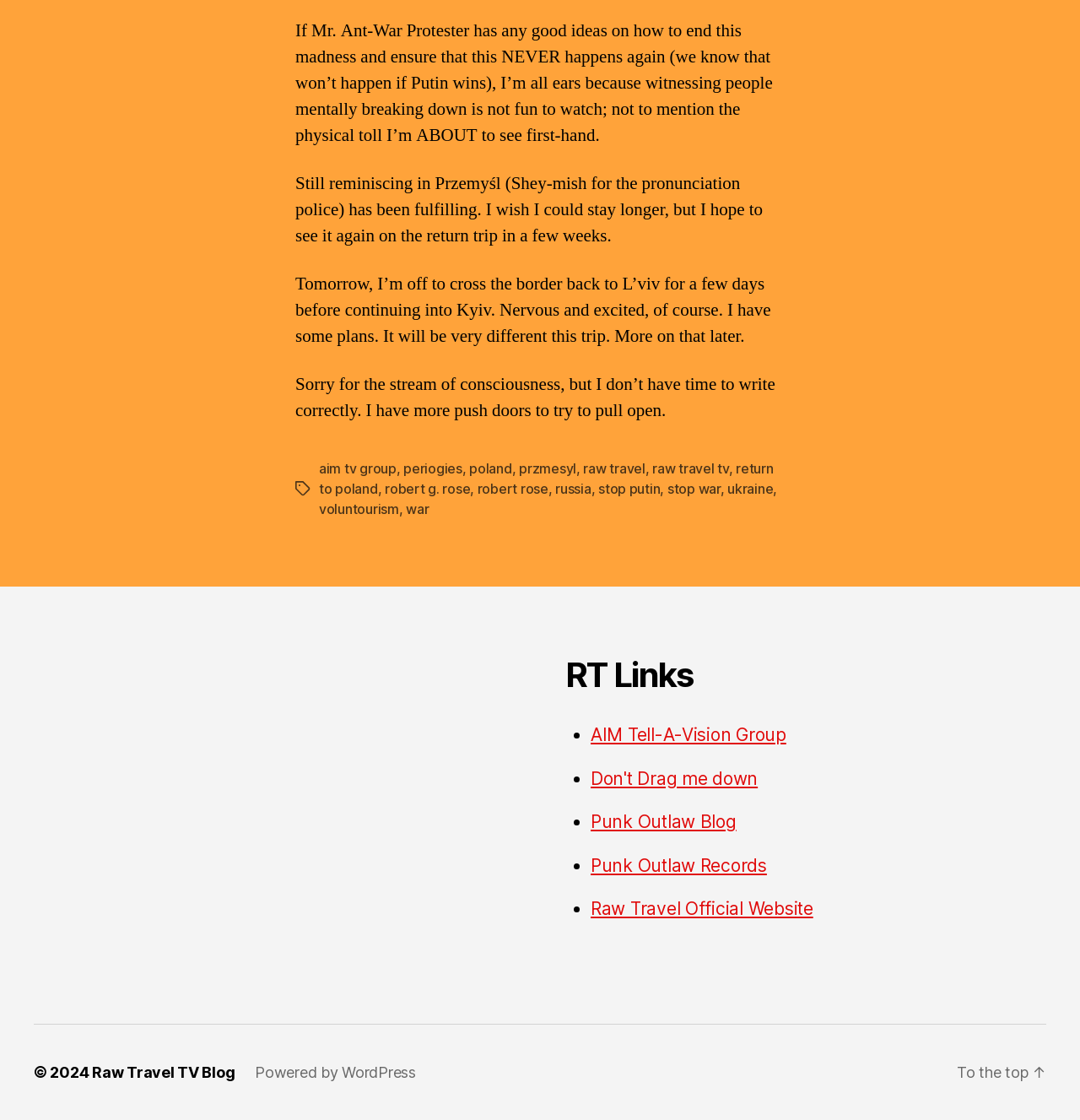Specify the bounding box coordinates of the area that needs to be clicked to achieve the following instruction: "Click on the 'aim tv group' link".

[0.295, 0.411, 0.367, 0.426]